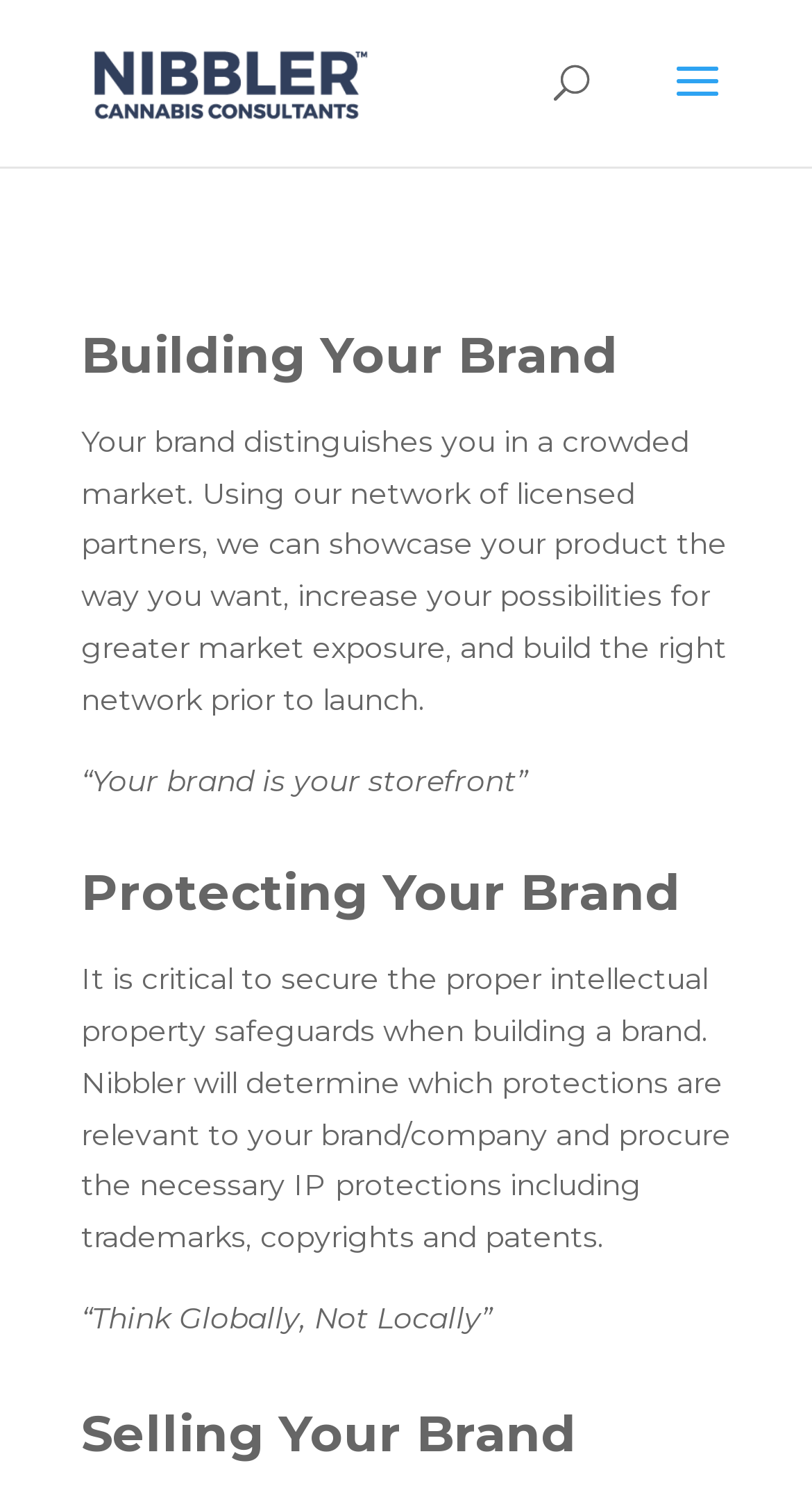Look at the image and write a detailed answer to the question: 
What does Nibbler do to help with brand protection?

The webpage states that Nibbler determines which intellectual property protections are relevant to a brand or company and procures the necessary IP protections, including trademarks, copyrights, and patents. This suggests that Nibbler provides a comprehensive service to protect a brand's intellectual property.